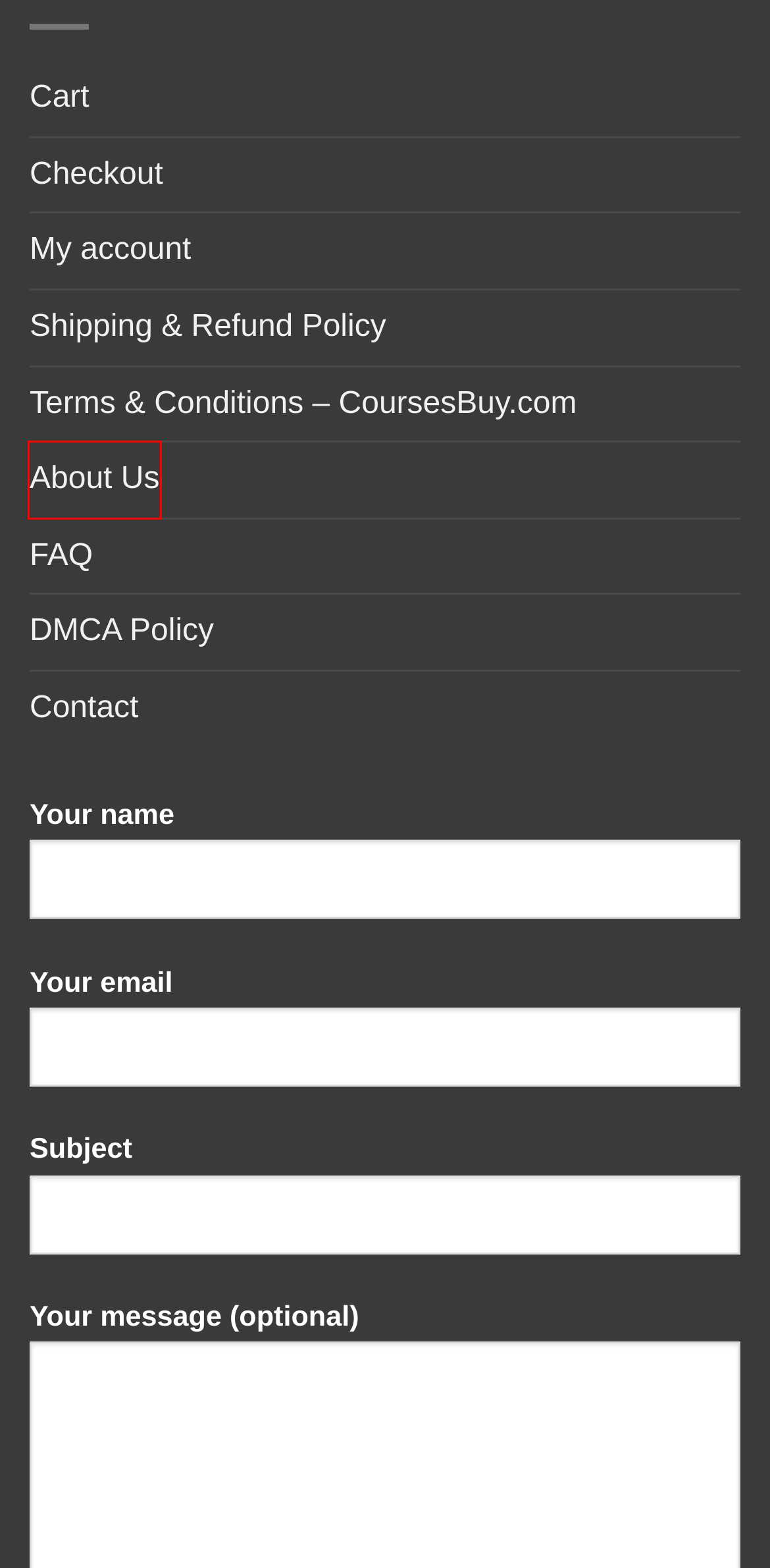Review the screenshot of a webpage containing a red bounding box around an element. Select the description that best matches the new webpage after clicking the highlighted element. The options are:
A. Terms & Conditions - CoursesBuy.com - CoursesBuy - Online Course Shop
B. About Us - CoursesBuy - Online Course Shop
C. My Account - CoursesBuy - Online Course Shop
D. Dandrew Media (Sal Buscemi) - Commercial Deal Maker Mastery
E. FAQ - CoursesBuy - Online Course Shop
F. Contact - CoursesBuy - Online Course Shop
G. DMCA Policy - CoursesBuy - Online Course Shop
H. Shipping & Refund Policy - CoursesBuy - Online Course Shop

B